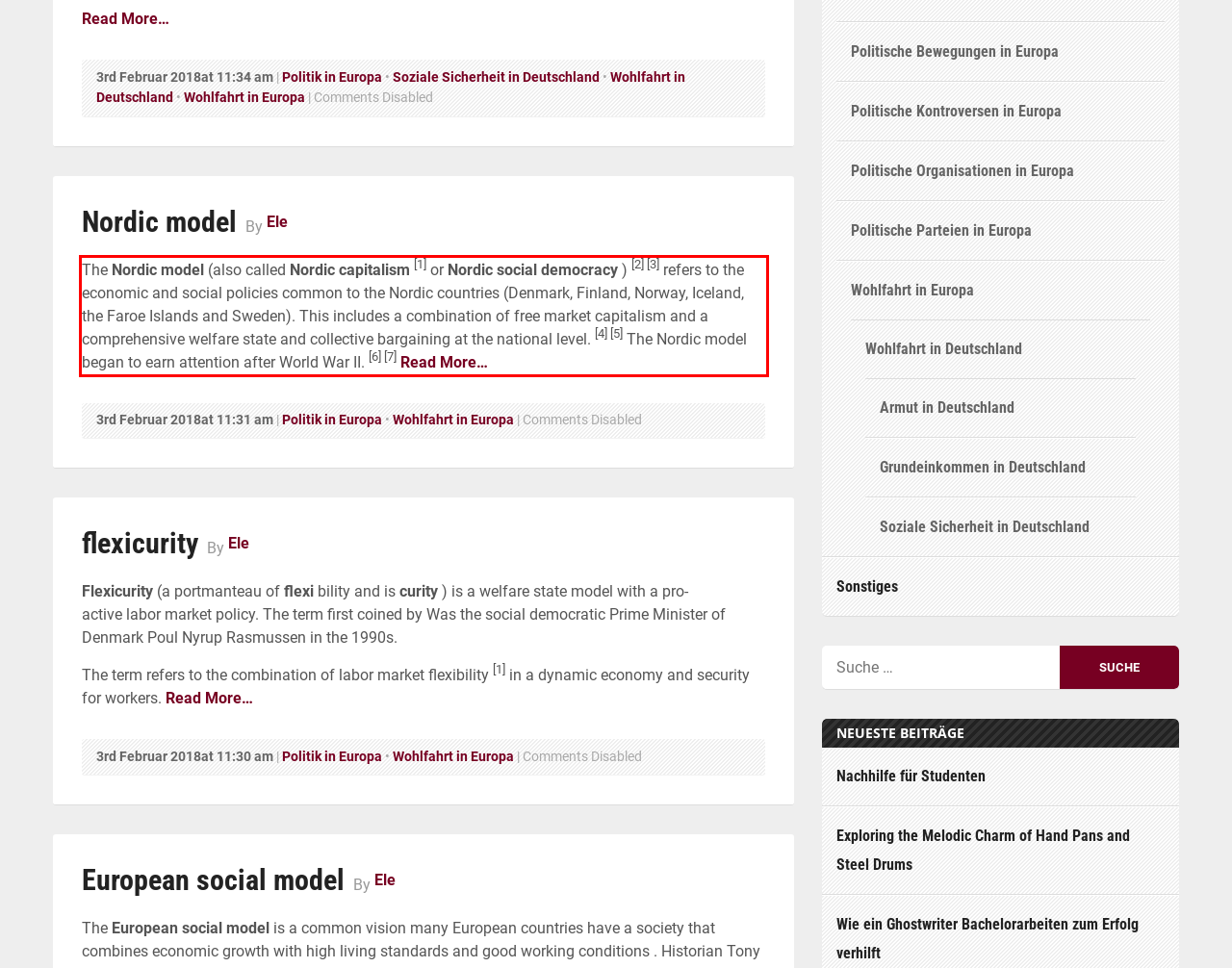You have a webpage screenshot with a red rectangle surrounding a UI element. Extract the text content from within this red bounding box.

The Nordic model (also called Nordic capitalism [1] or Nordic social democracy ) [2] [3] refers to the economic and social policies common to the Nordic countries (Denmark, Finland, Norway, Iceland, the Faroe Islands and Sweden). This includes a combination of free market capitalism and a comprehensive welfare state and collective bargaining at the national level. [4] [5] The Nordic model began to earn attention after World War II. [6] [7] Read More…